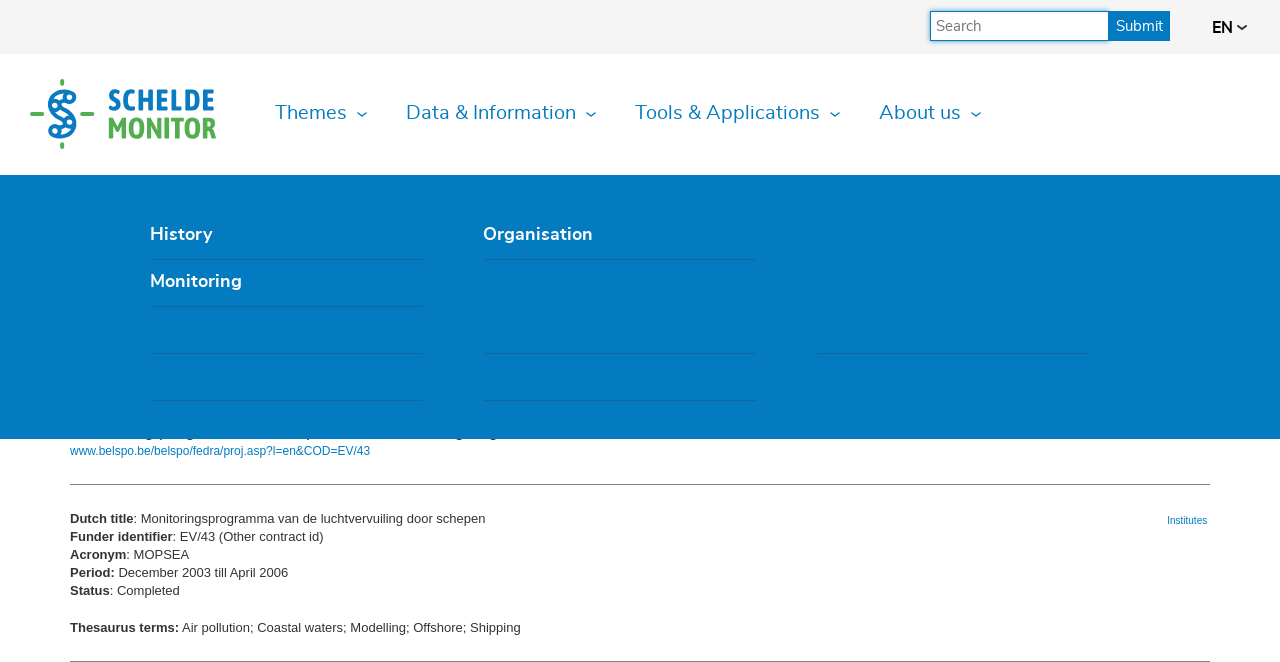Provide the bounding box coordinates for the area that should be clicked to complete the instruction: "Click the 'Submit' button".

[0.866, 0.017, 0.914, 0.062]